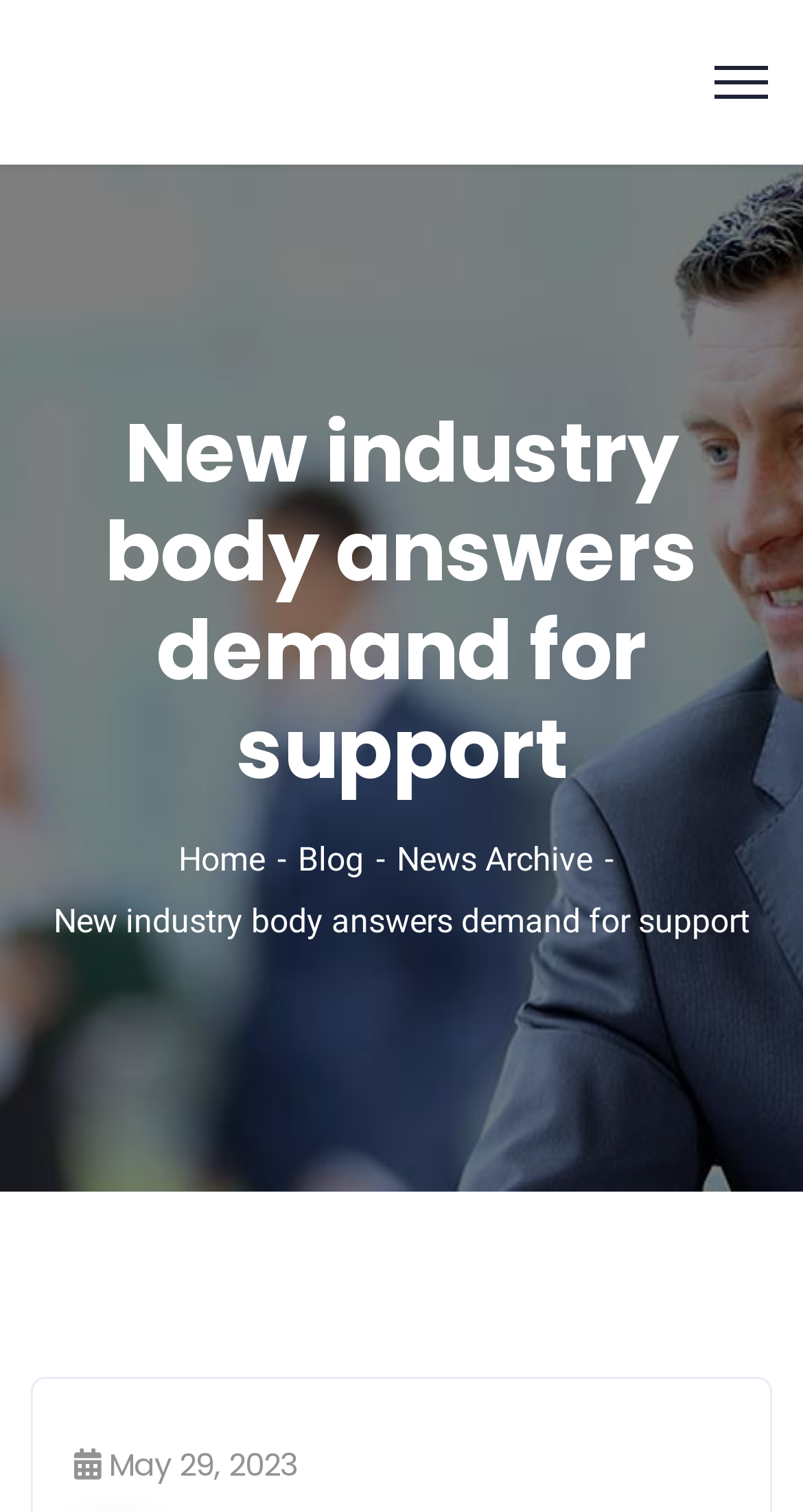Locate the UI element described by E-mail Willy and provide its bounding box coordinates. Use the format (top-left x, top-left y, bottom-right x, bottom-right y) with all values as floating point numbers between 0 and 1.

None